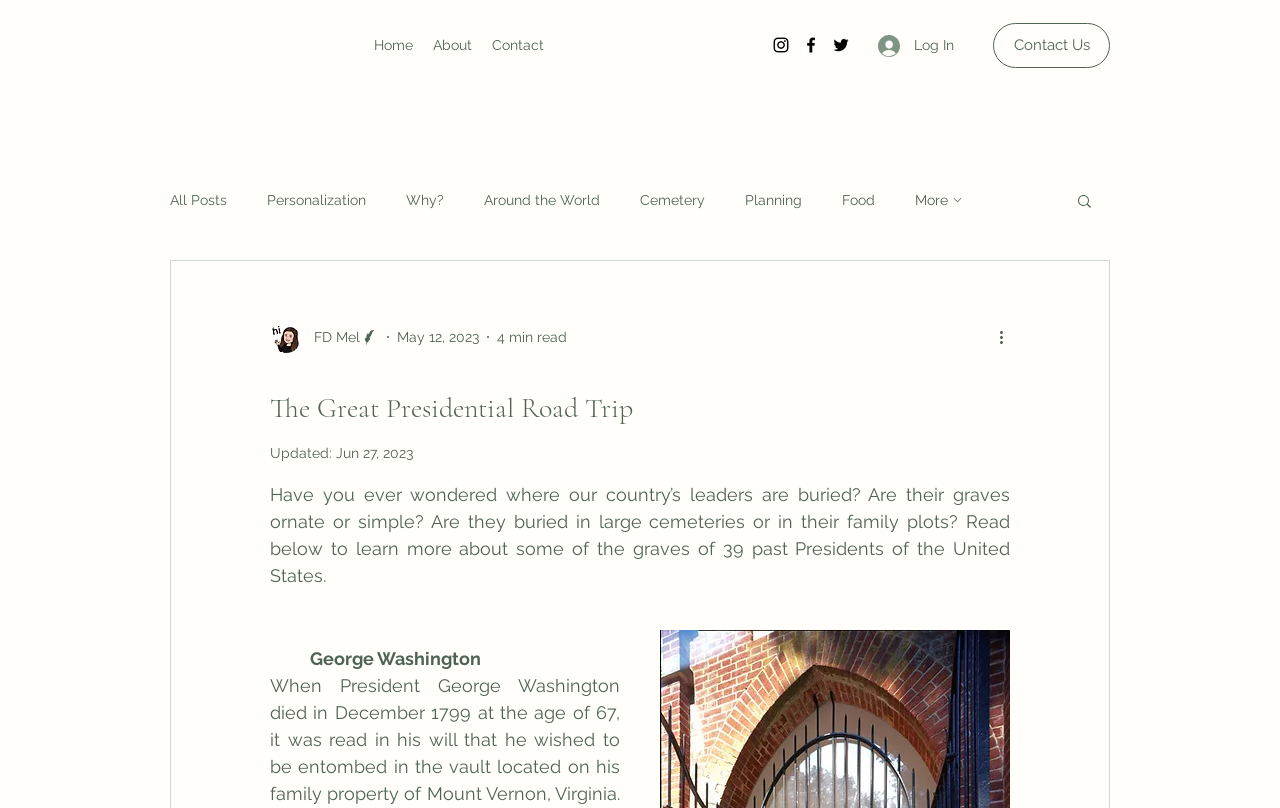Given the description "FD Mel", determine the bounding box of the corresponding UI element.

[0.211, 0.397, 0.296, 0.437]